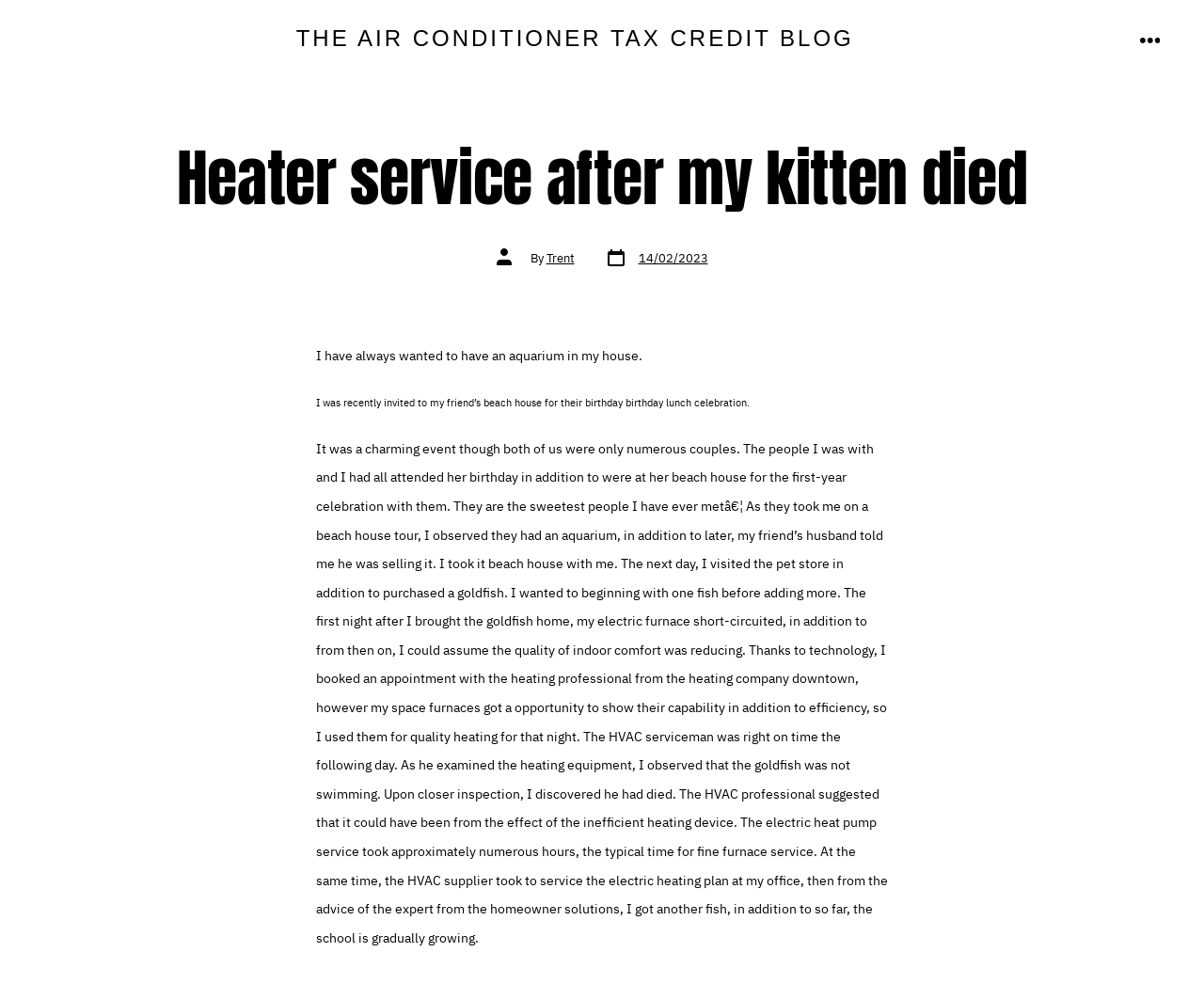Why did the author's goldfish die?
Please provide a detailed answer to the question.

According to the HVAC professional, the goldfish died possibly due to the effect of the inefficient heating device, which was causing poor indoor comfort.